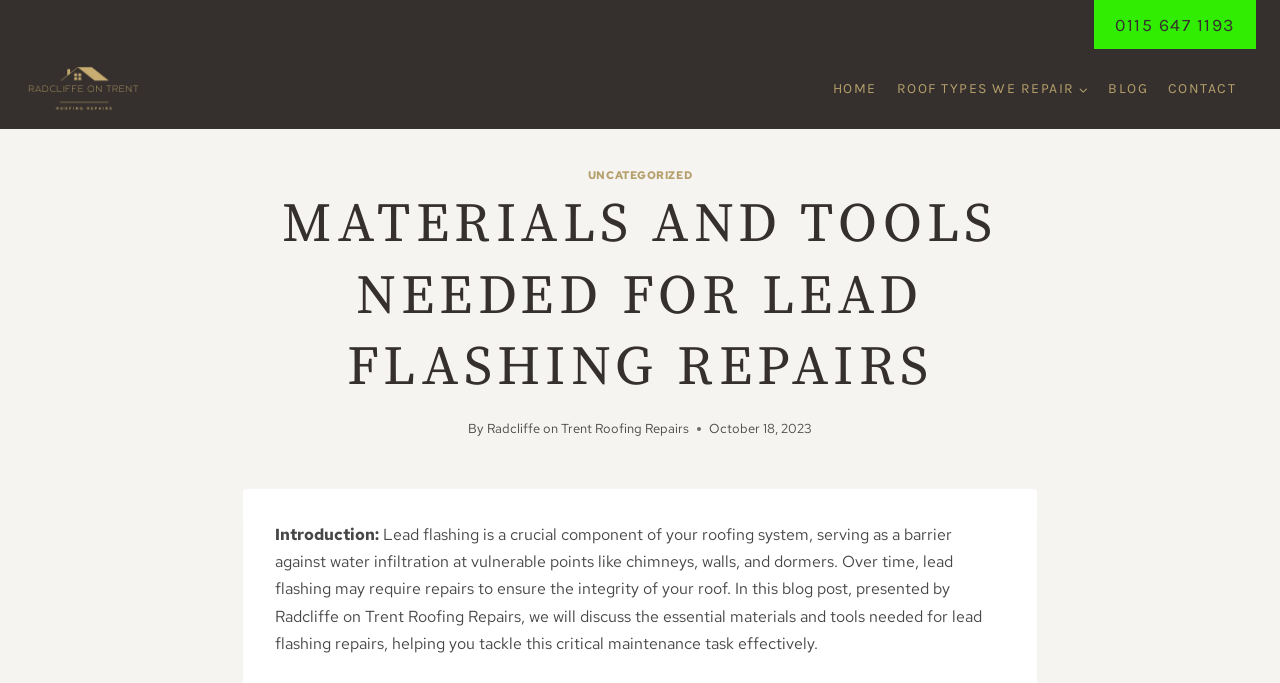When was the blog post published?
Using the image, answer in one word or phrase.

October 18, 2023